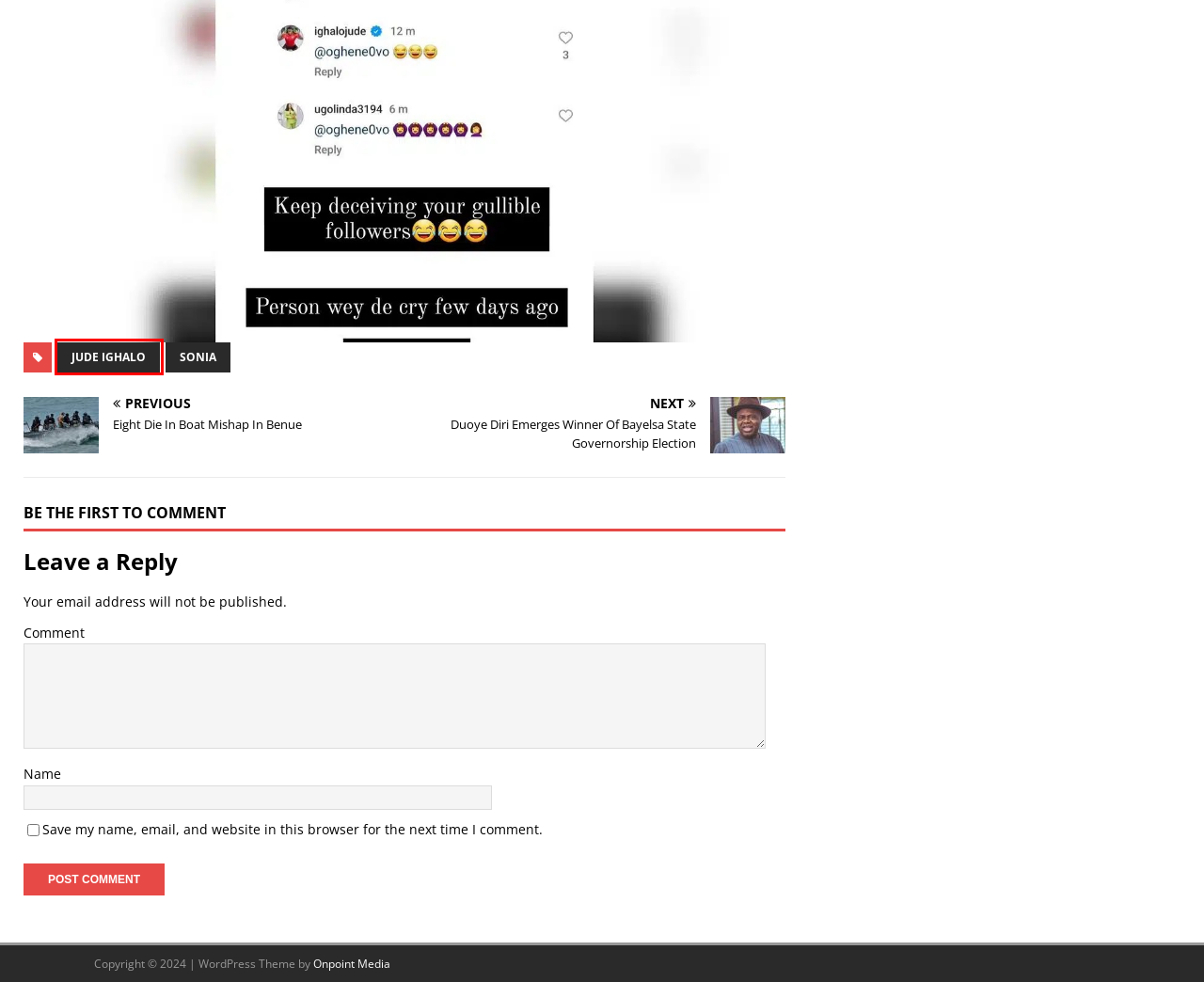Examine the screenshot of the webpage, noting the red bounding box around a UI element. Pick the webpage description that best matches the new page after the element in the red bounding box is clicked. Here are the candidates:
A. Duoye Diri Emerges Winner Of Bayelsa State Governorship Election – Onpointy
B. Eight Die In Boat Mishap In Benue – Onpointy
C. Music – Onpointy
D. Yoruba Movie Download – Onpointy
E. Sonia – Onpointy
F. Advertise With Us – Onpointy
G. Jude Ighalo – Onpointy
H. İstanbul Boşanma Avukatı 2024 İstanbul - Avukat Doğa Eser Eserçelik

G